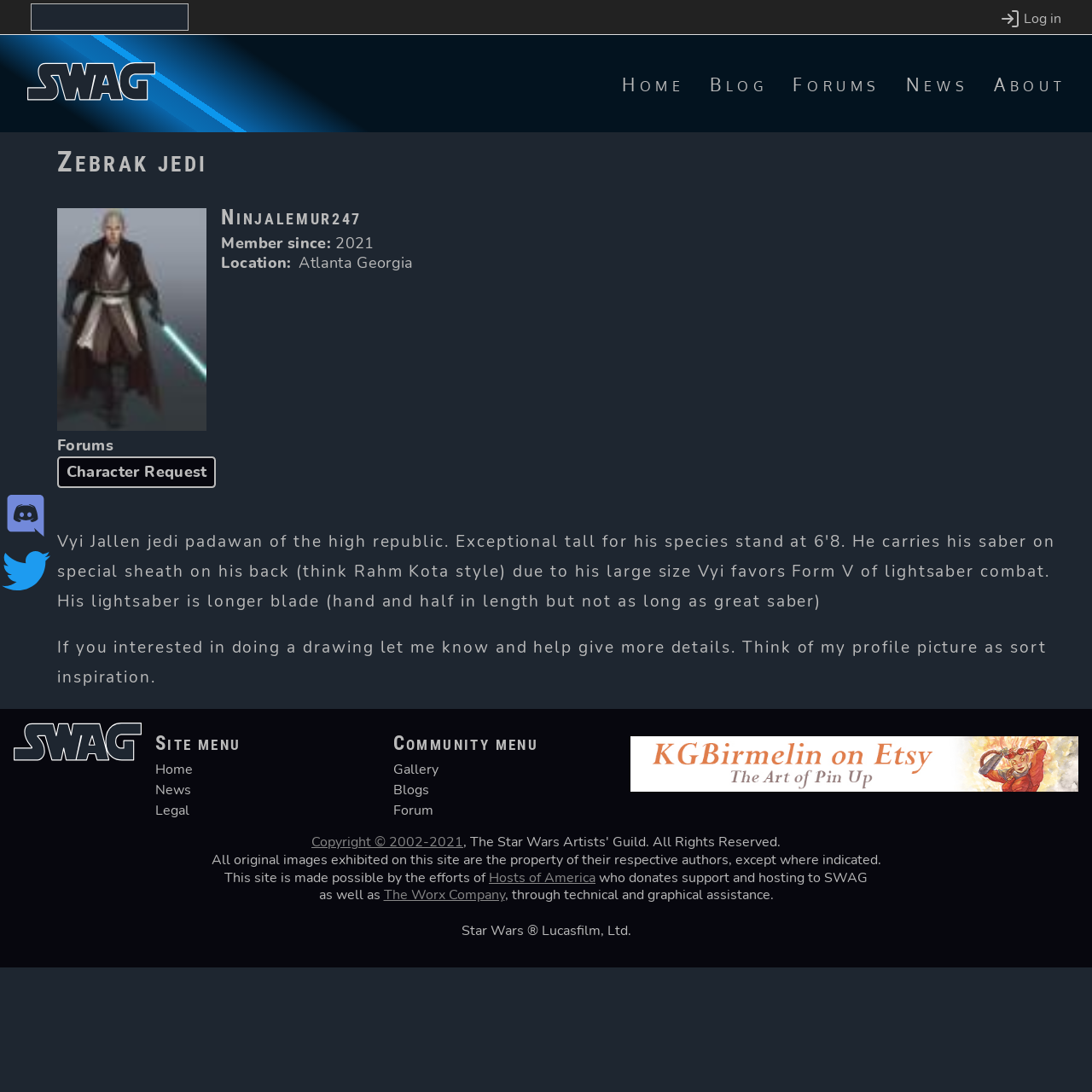Locate the bounding box coordinates of the segment that needs to be clicked to meet this instruction: "View the character request".

[0.061, 0.423, 0.19, 0.442]